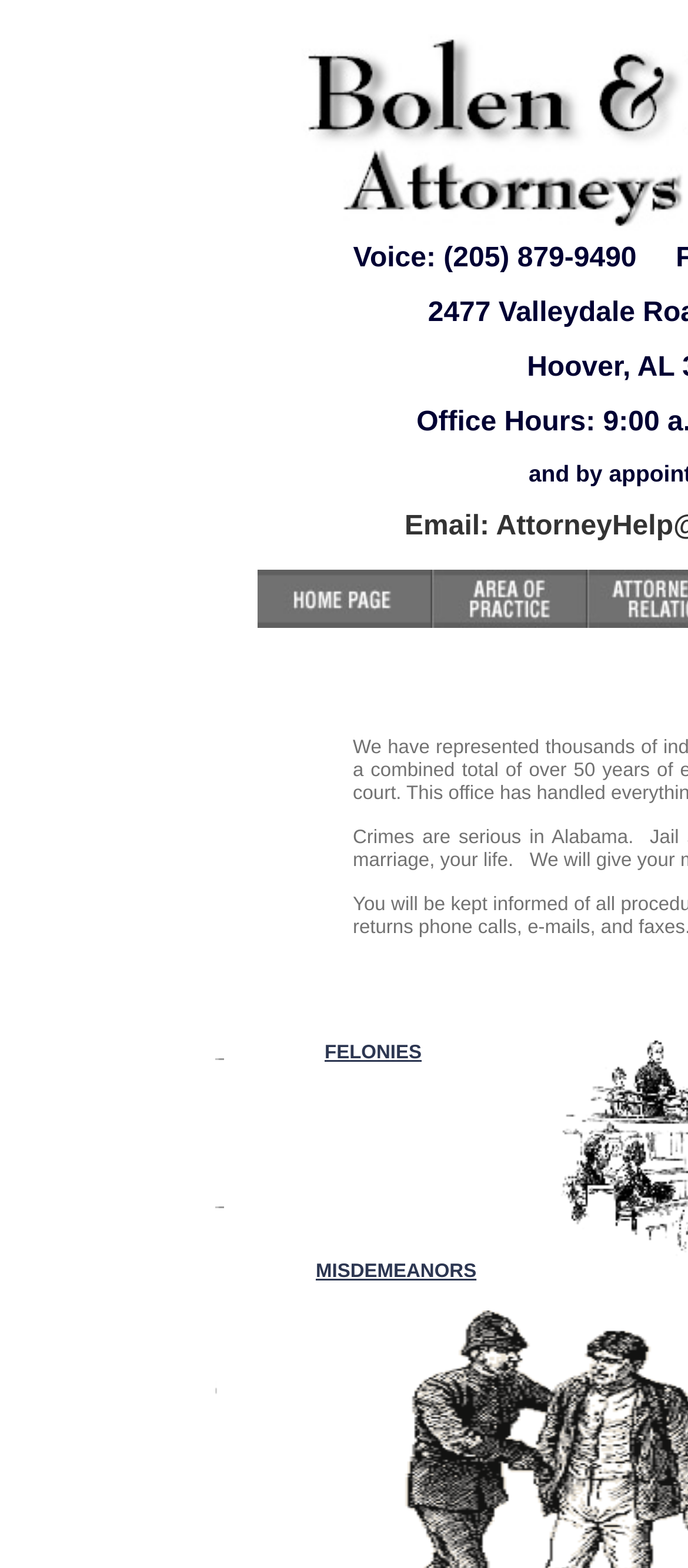How many main areas of practice are listed?
Carefully analyze the image and provide a thorough answer to the question.

I found the number of main areas of practice by looking at the link elements 'Areas of Practice' and 'Bolen and Bolen Attorneys at Law' which are located at the top of the webpage and seem to be the main categories.